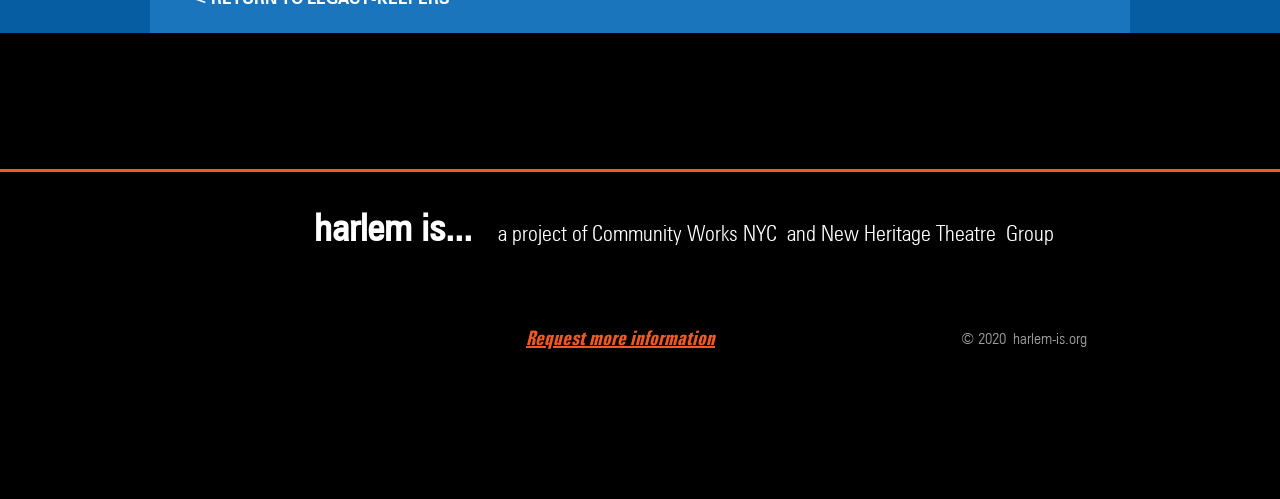What social media platforms are listed?
Please provide a comprehensive answer to the question based on the webpage screenshot.

The social media platforms are listed in the 'Social Bar' section, which contains three link elements with the text 'Facebook', 'YouTube', and 'Instagram'.